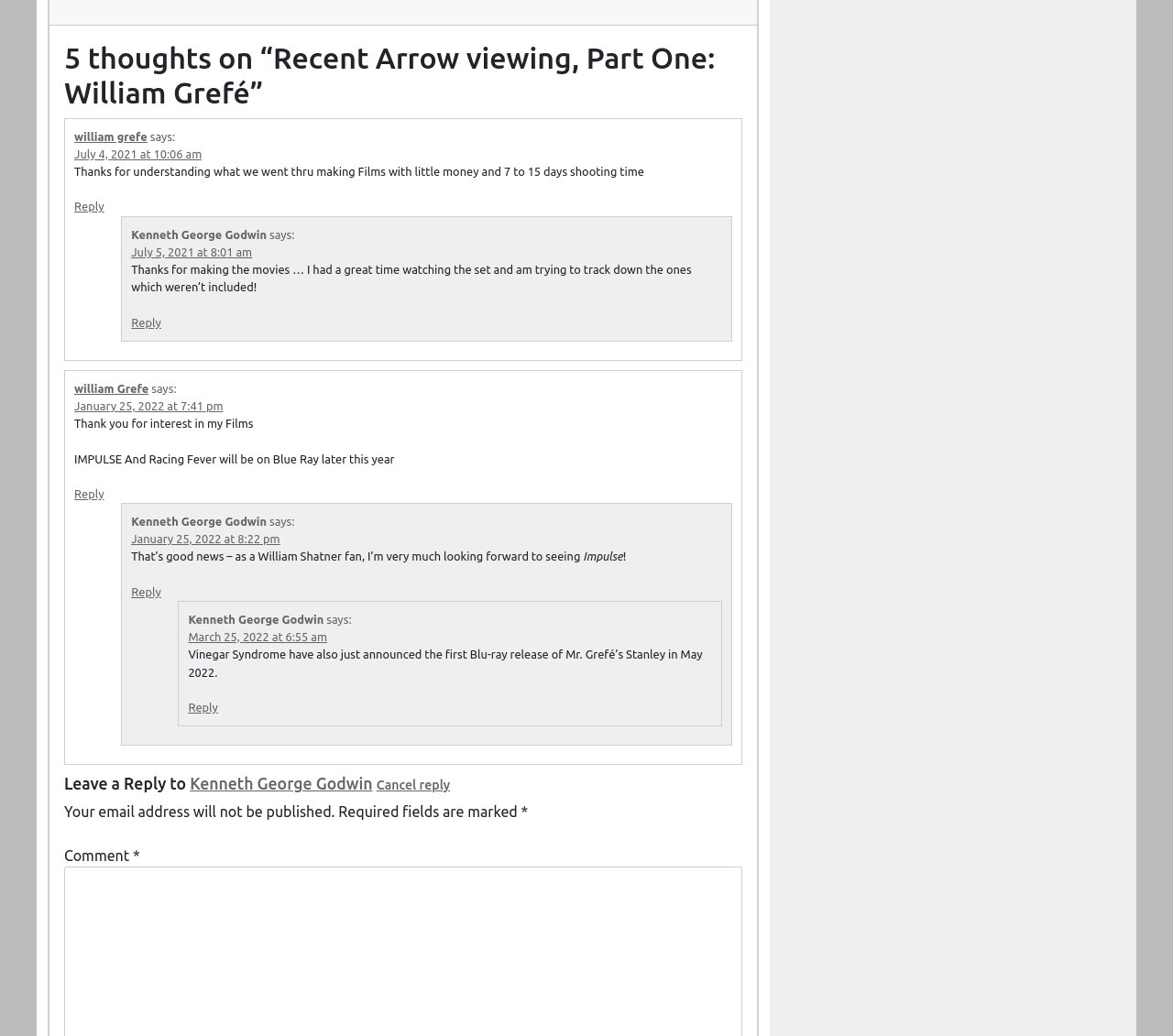Indicate the bounding box coordinates of the element that must be clicked to execute the instruction: "Reply to Kenneth George Godwin". The coordinates should be given as four float numbers between 0 and 1, i.e., [left, top, right, bottom].

[0.112, 0.565, 0.137, 0.577]